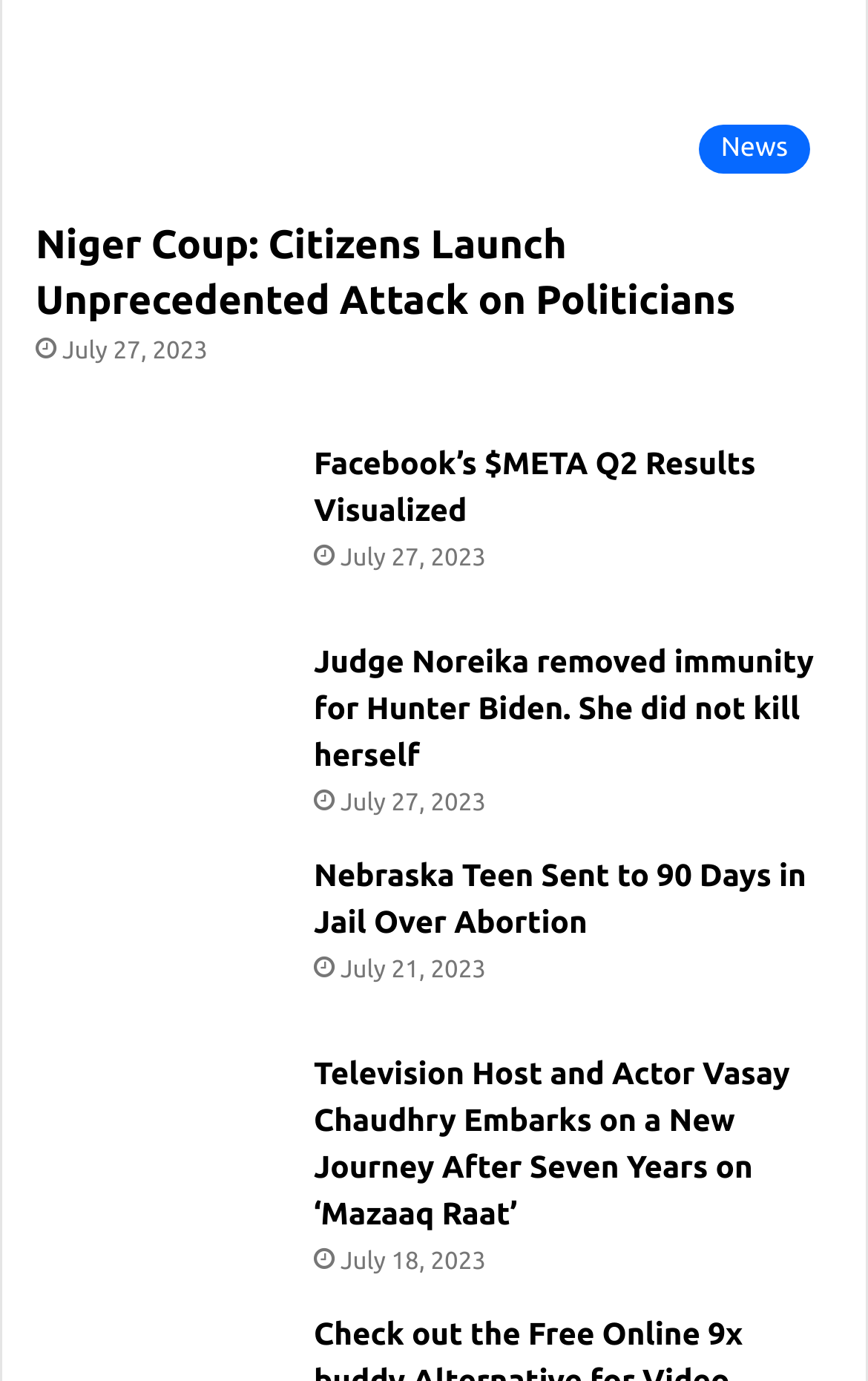Determine the coordinates of the bounding box that should be clicked to complete the instruction: "Explore Vasay Chaudhry's new journey". The coordinates should be represented by four float numbers between 0 and 1: [left, top, right, bottom].

[0.041, 0.763, 0.323, 0.884]